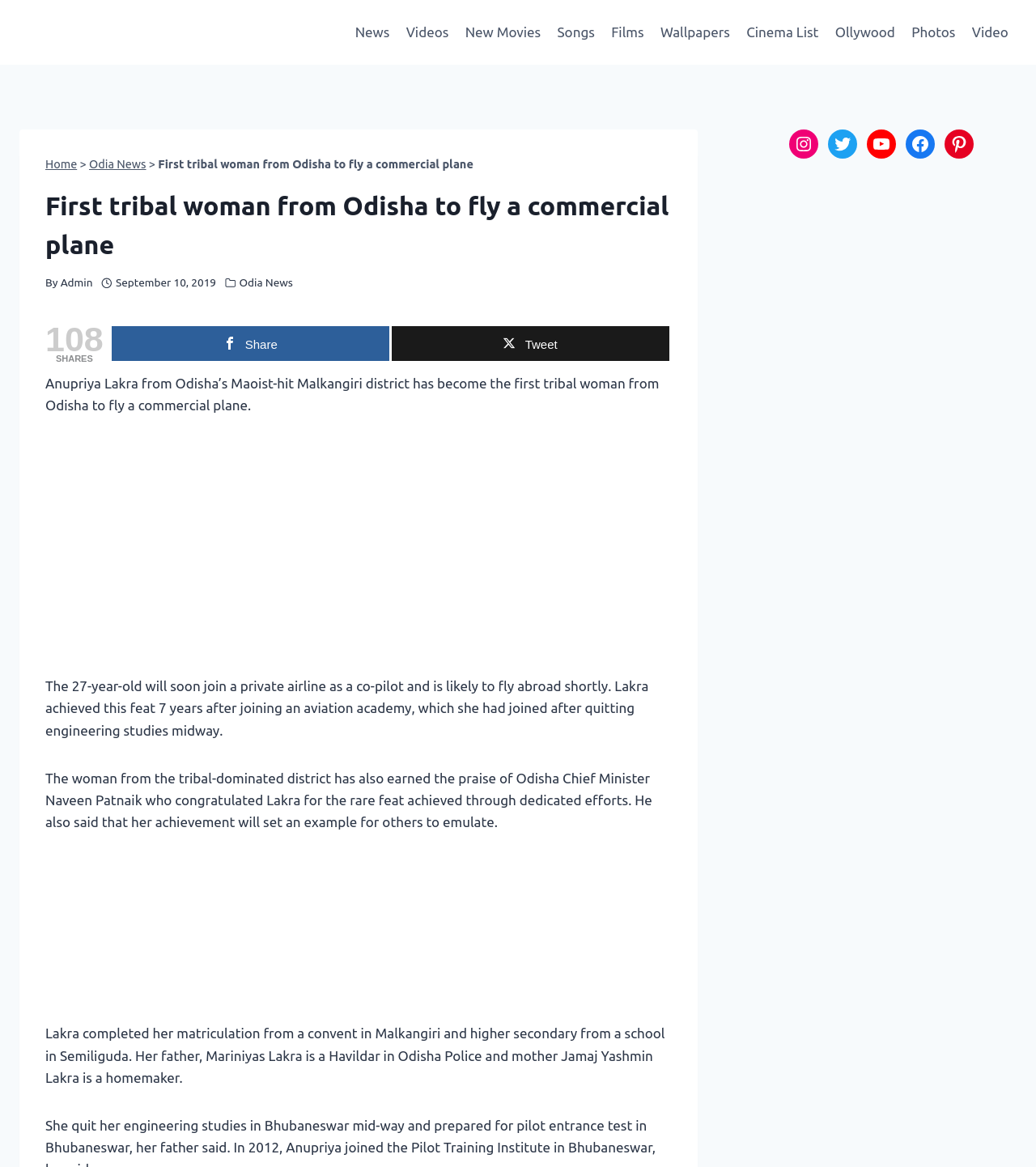Identify the bounding box of the UI component described as: "aria-label="Advertisement" name="aswift_1" title="Advertisement"".

[0.044, 0.379, 0.648, 0.573]